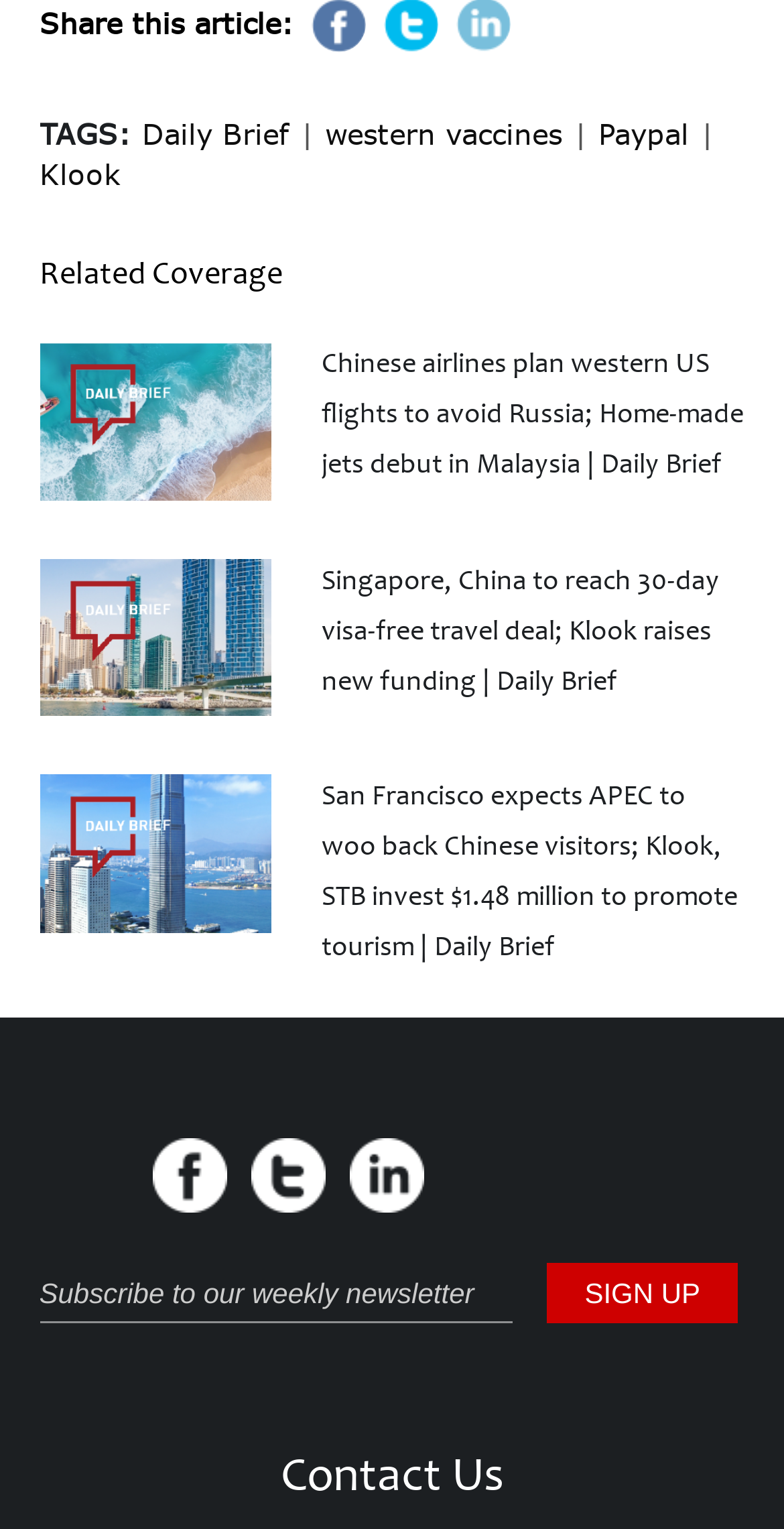Locate the bounding box coordinates for the element described below: "placeholder="Subscribe to our weekly newsletter"". The coordinates must be four float values between 0 and 1, formatted as [left, top, right, bottom].

[0.05, 0.828, 0.653, 0.866]